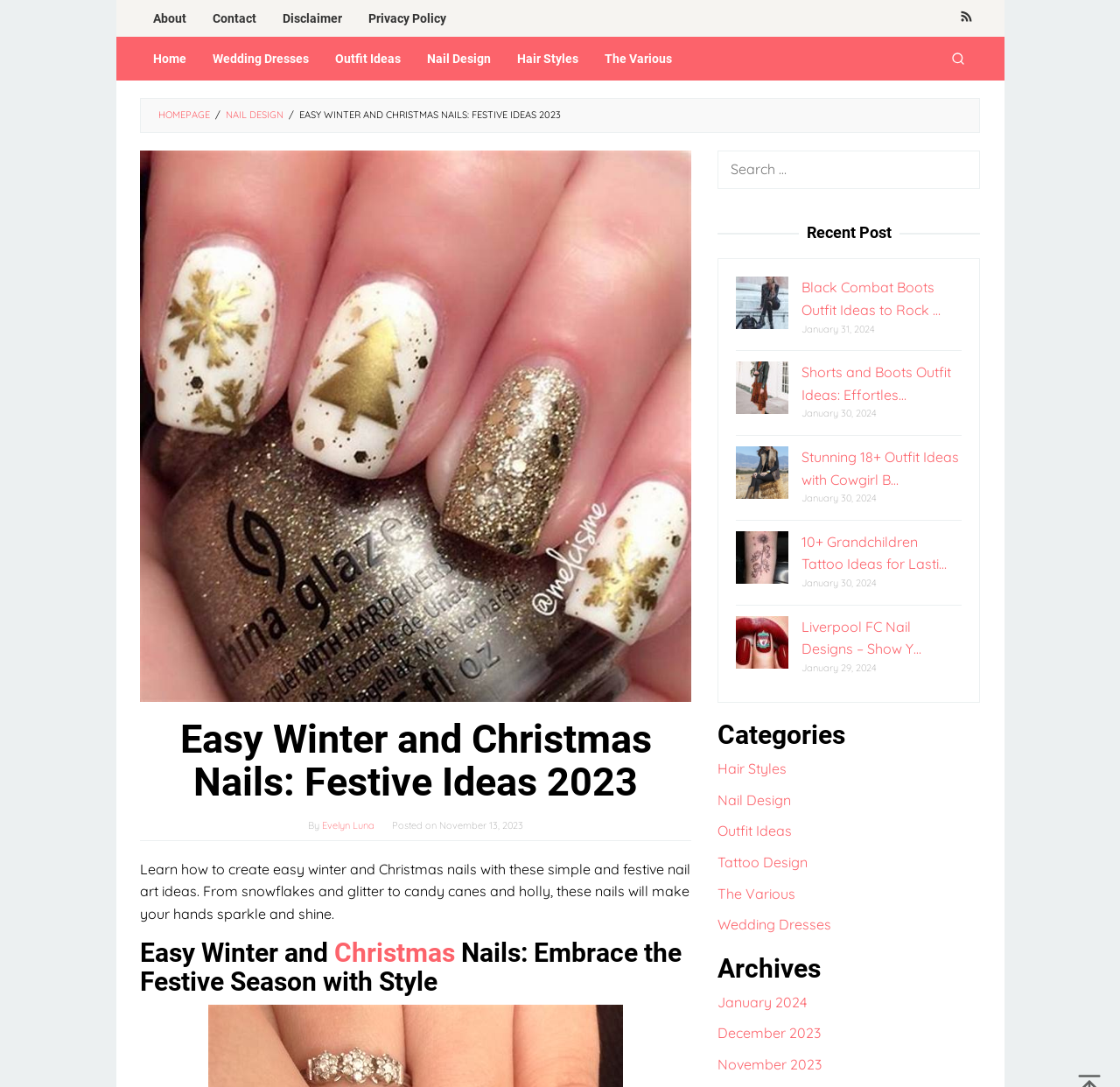Please give a one-word or short phrase response to the following question: 
What is the main topic of this webpage?

Nail Design